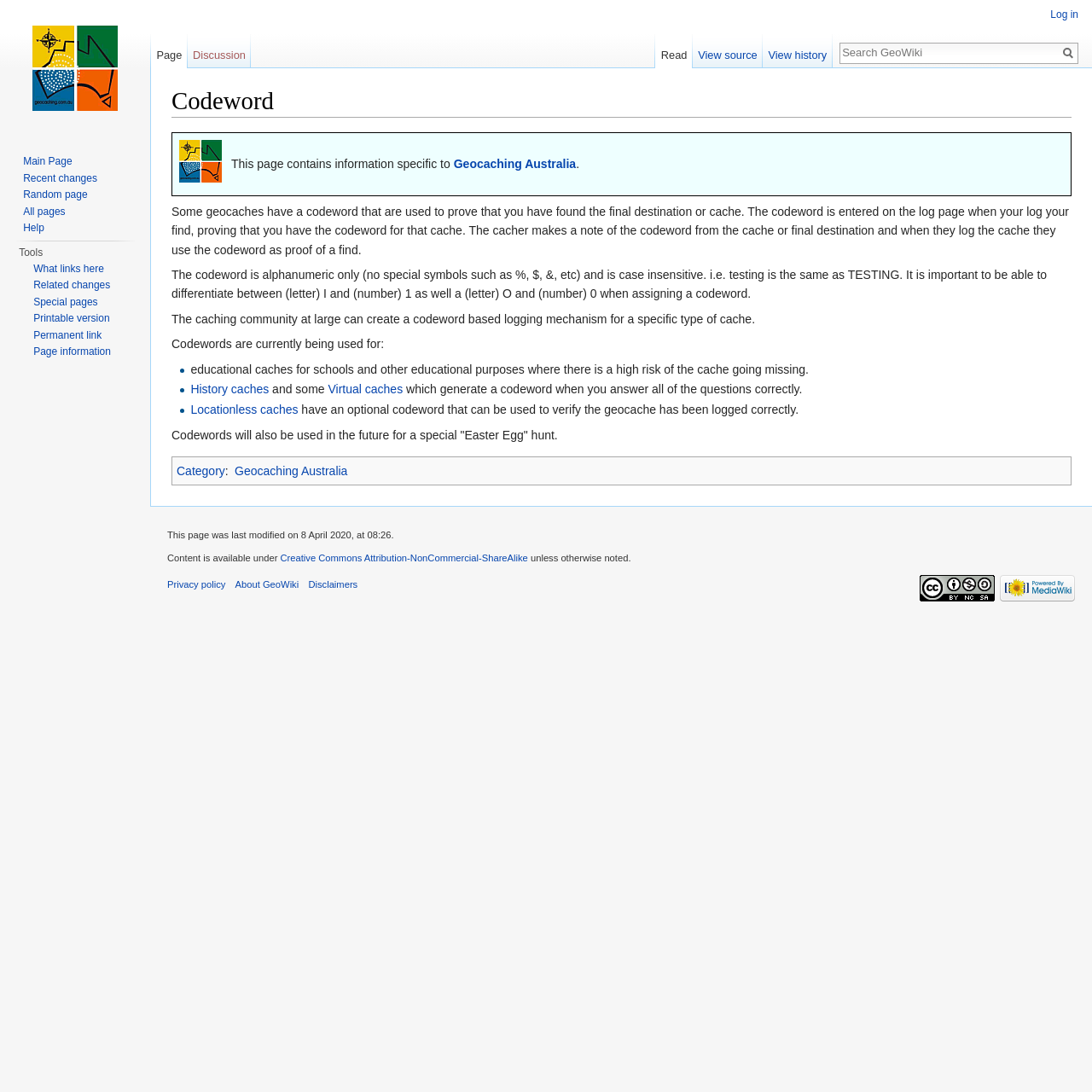Please indicate the bounding box coordinates of the element's region to be clicked to achieve the instruction: "Search for something". Provide the coordinates as four float numbers between 0 and 1, i.e., [left, top, right, bottom].

[0.769, 0.04, 0.969, 0.056]